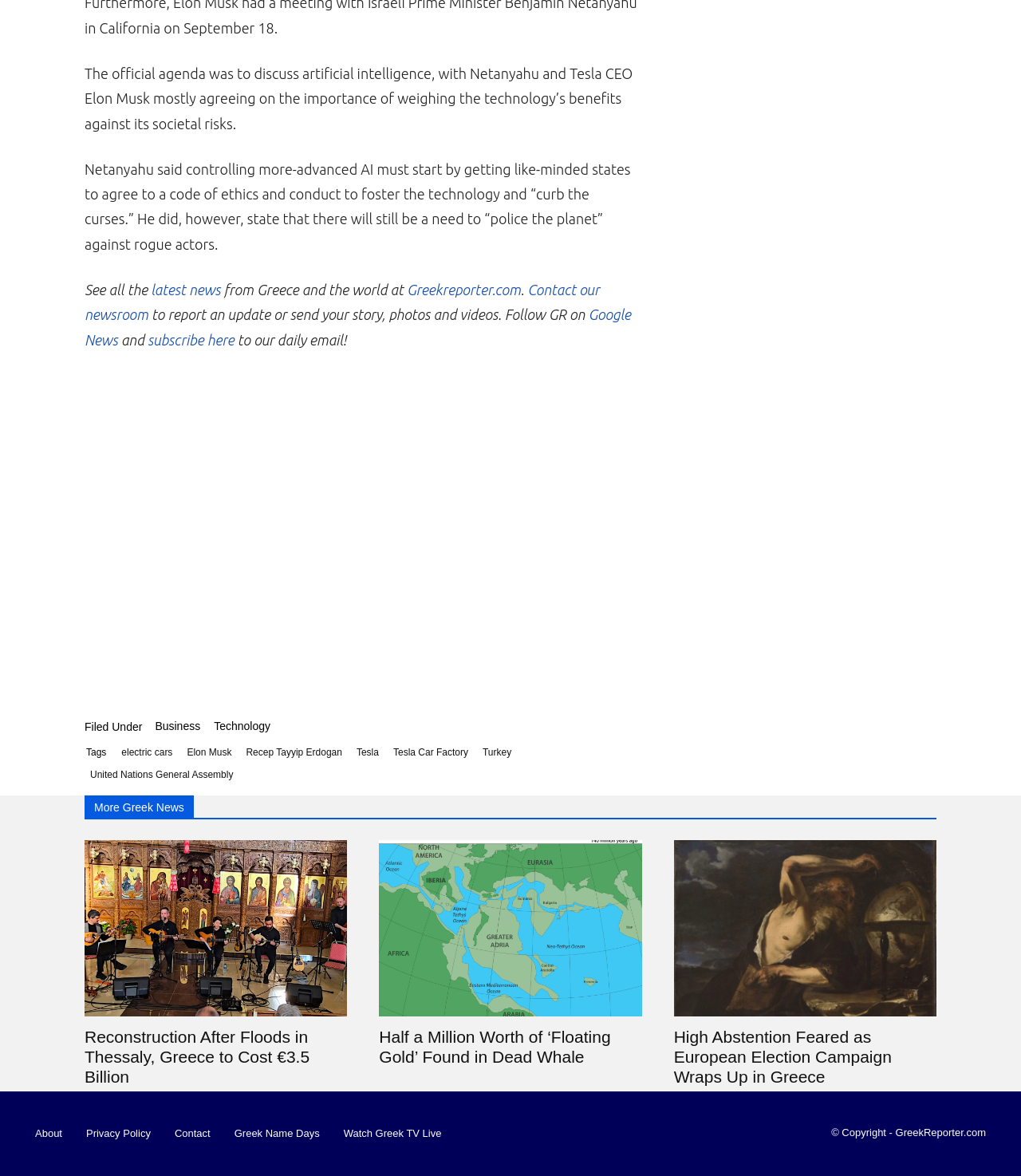Answer the question in a single word or phrase:
What are the social media platforms available for sharing?

FACEBOOK, TWITTER, WHATSAPP, EMAIL